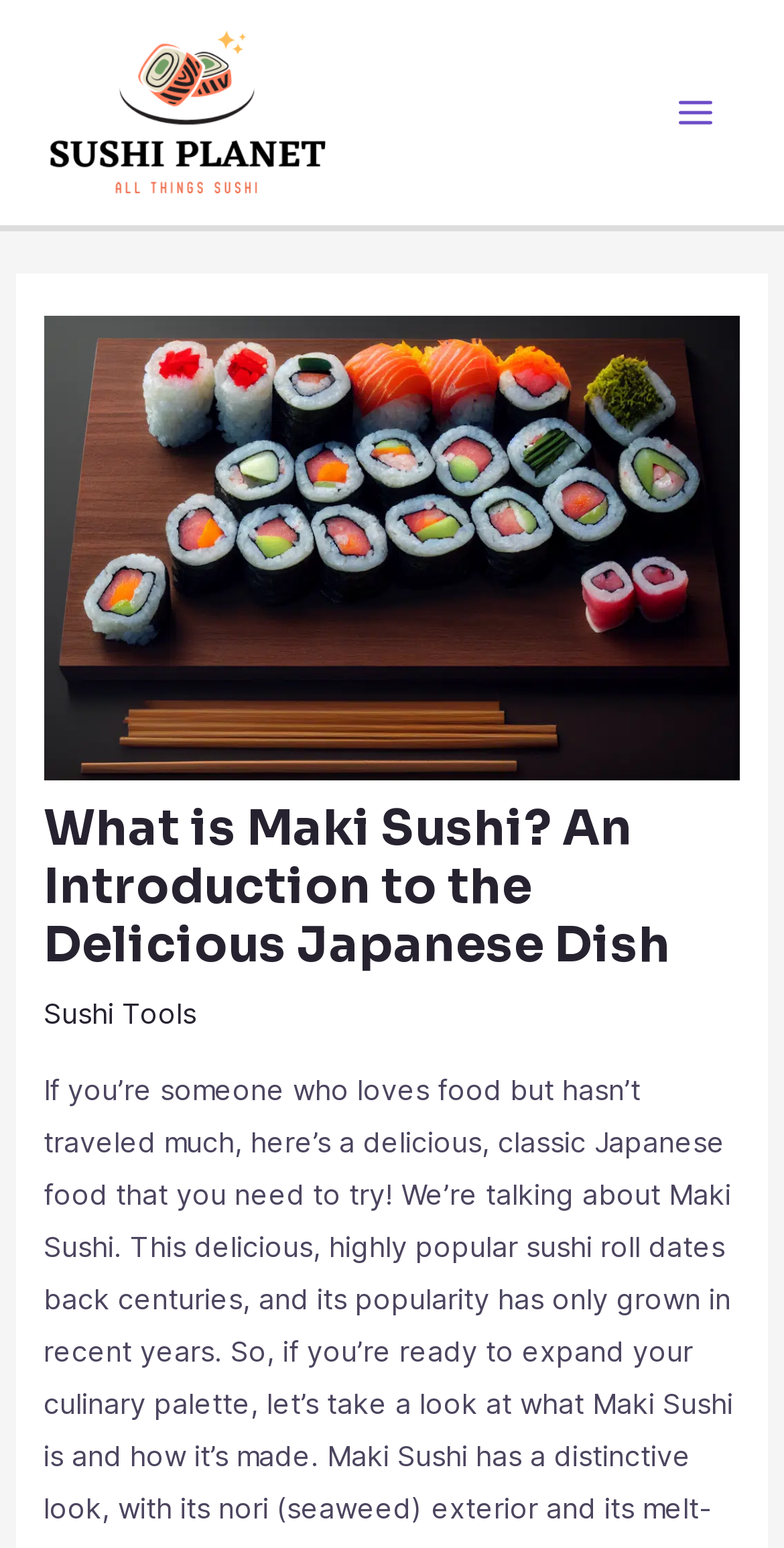Please provide a detailed answer to the question below based on the screenshot: 
What is the position of the main menu button?

The main menu button is located at the top right corner of the webpage, with its bounding box coordinates being [0.833, 0.046, 0.938, 0.099].